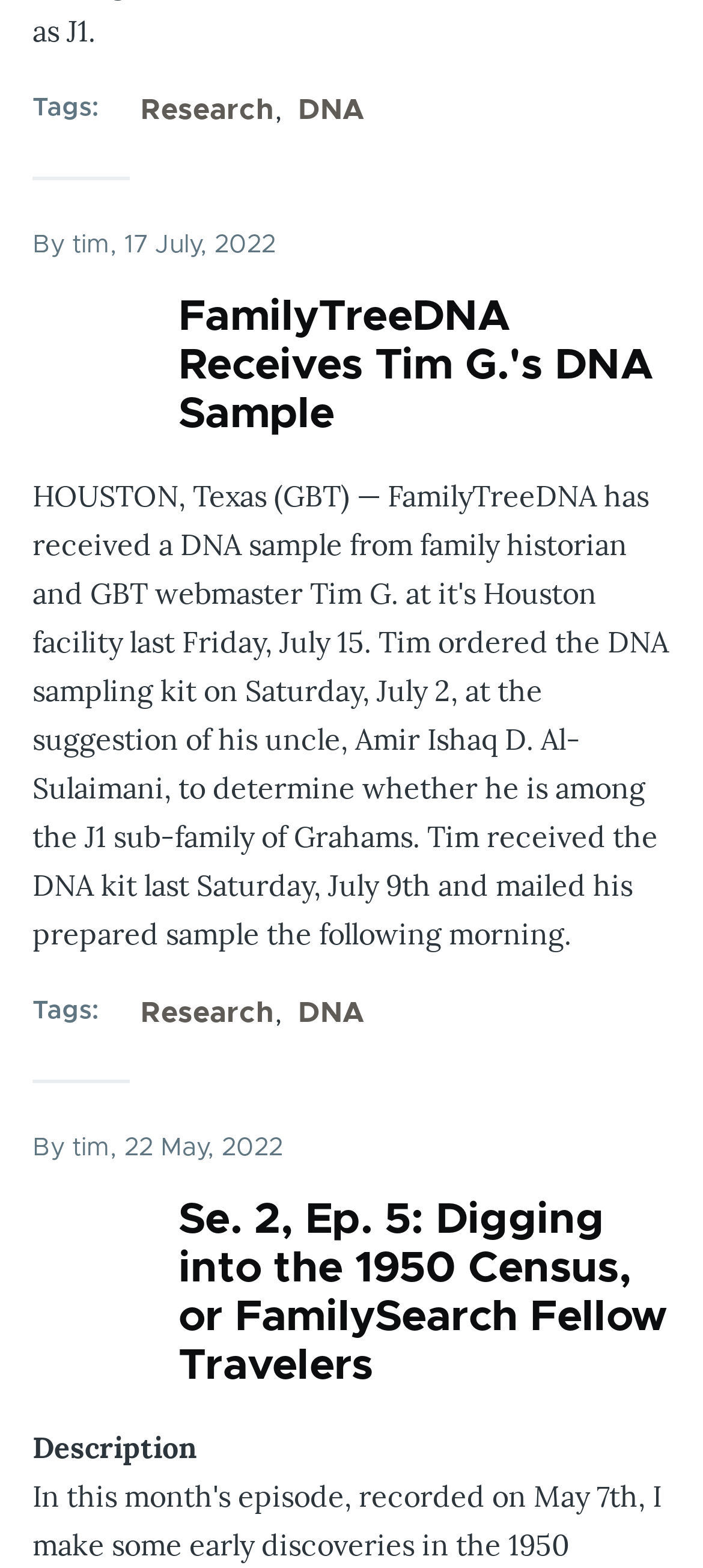What is the date of the second article?
Provide a detailed answer to the question using information from the image.

The date of the second article is mentioned in the 'By' section, which says 'By tim, 22 May, 2022'.